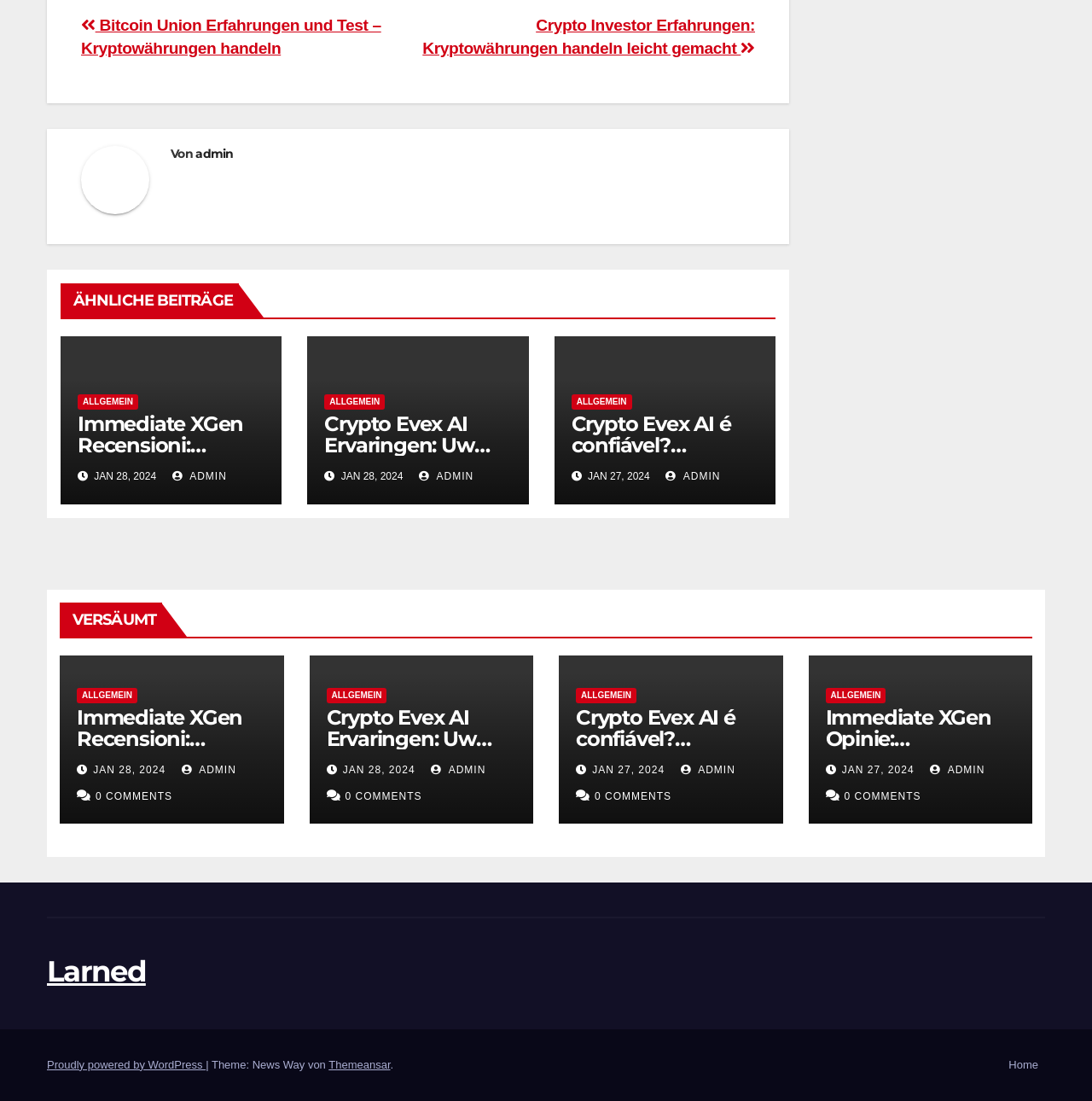Based on the provided description, "admin", find the bounding box of the corresponding UI element in the screenshot.

[0.383, 0.427, 0.434, 0.438]